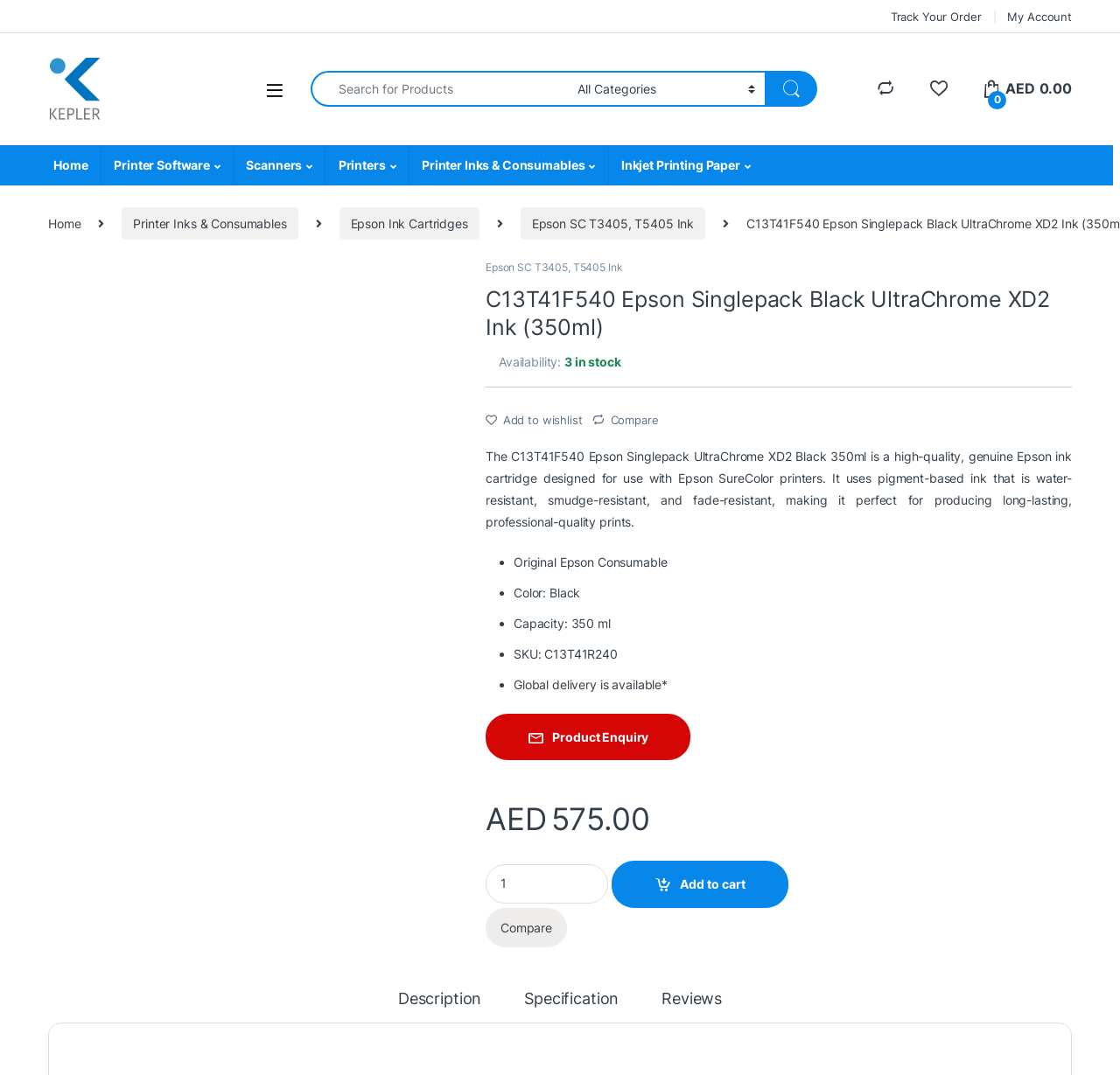Please identify the bounding box coordinates of the element I should click to complete this instruction: 'Add to cart'. The coordinates should be given as four float numbers between 0 and 1, like this: [left, top, right, bottom].

[0.546, 0.813, 0.704, 0.857]